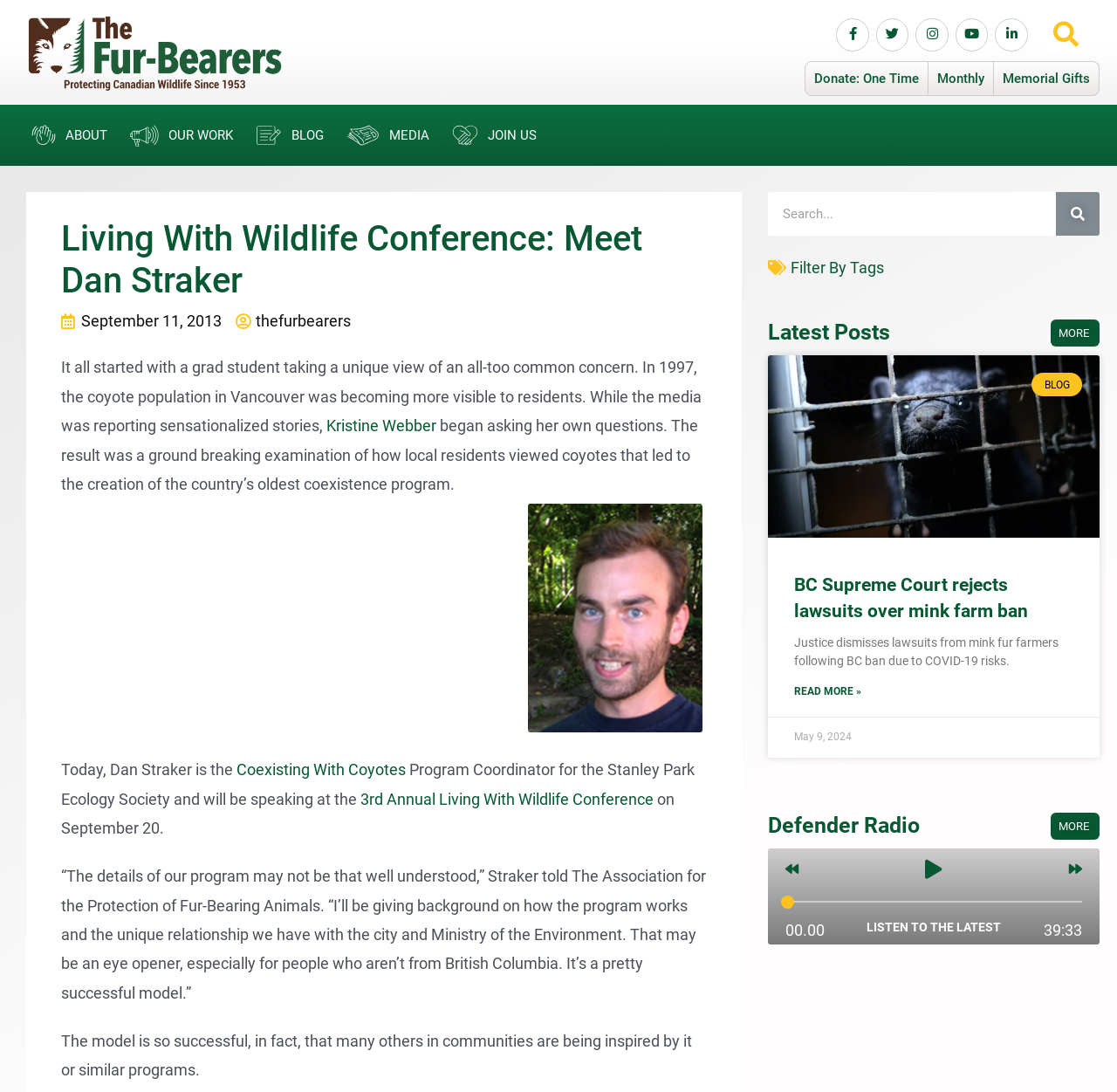Who is the Program Coordinator for the Stanley Park Ecology Society?
Refer to the screenshot and respond with a concise word or phrase.

Dan Straker